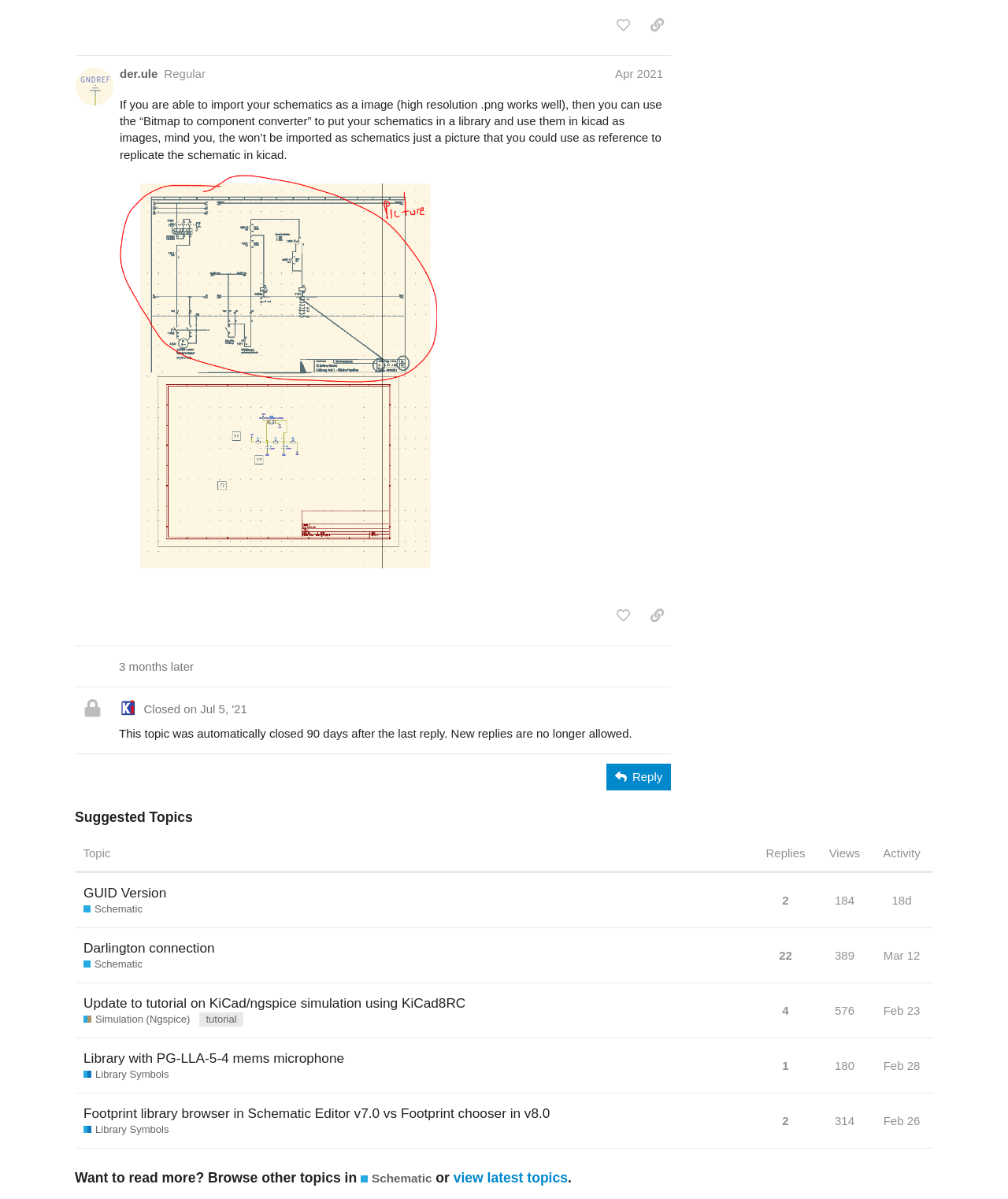How many replies does the topic 'Darlington connection Schematic' have?
Provide a detailed answer to the question using information from the image.

The number of replies of the topic 'Darlington connection Schematic' can be found in the gridcell element 'This topic has 22 replies' which is a child of the row element containing the topic information.